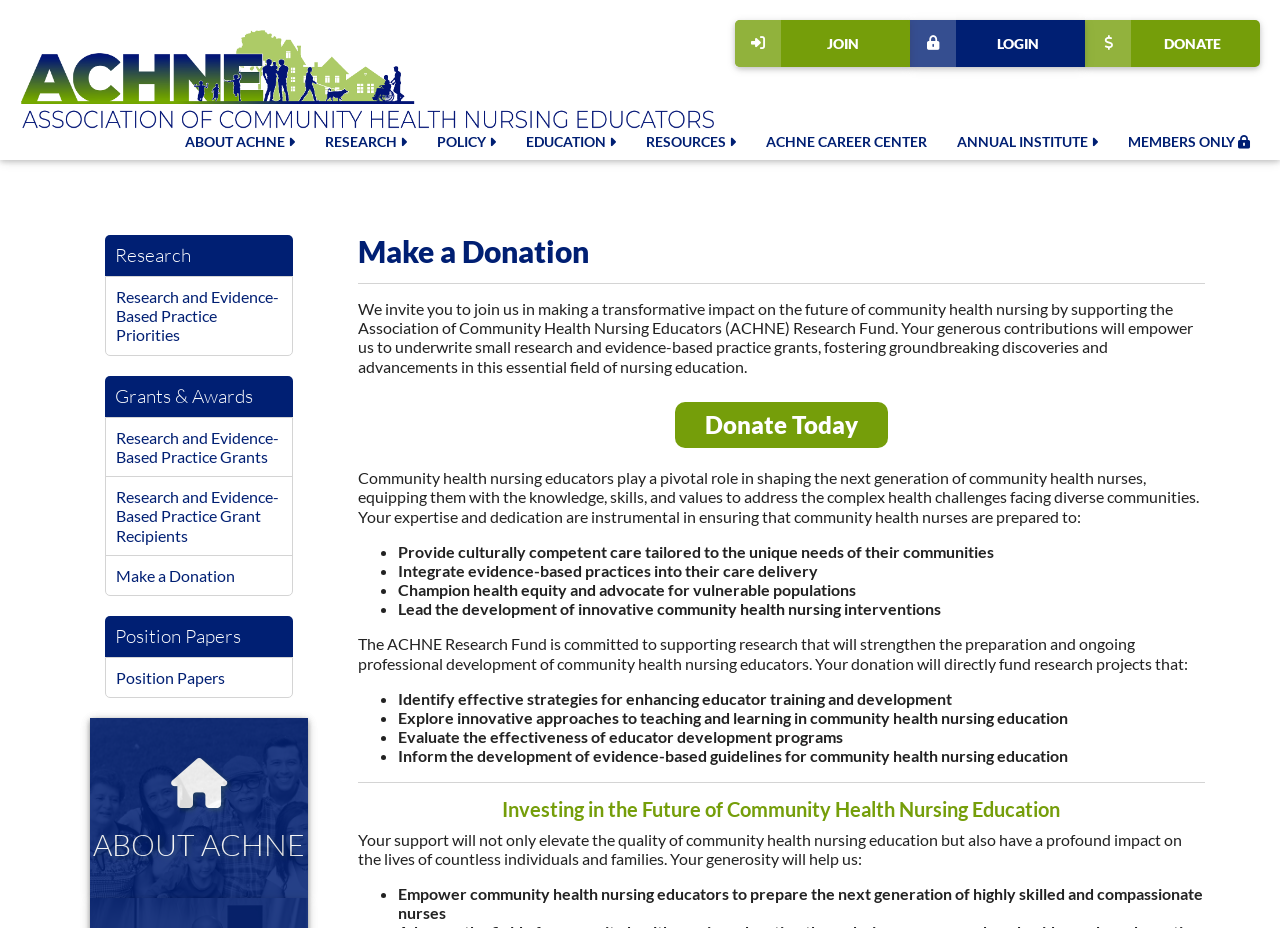Please find the bounding box coordinates for the clickable element needed to perform this instruction: "Donate Today".

[0.527, 0.433, 0.694, 0.483]